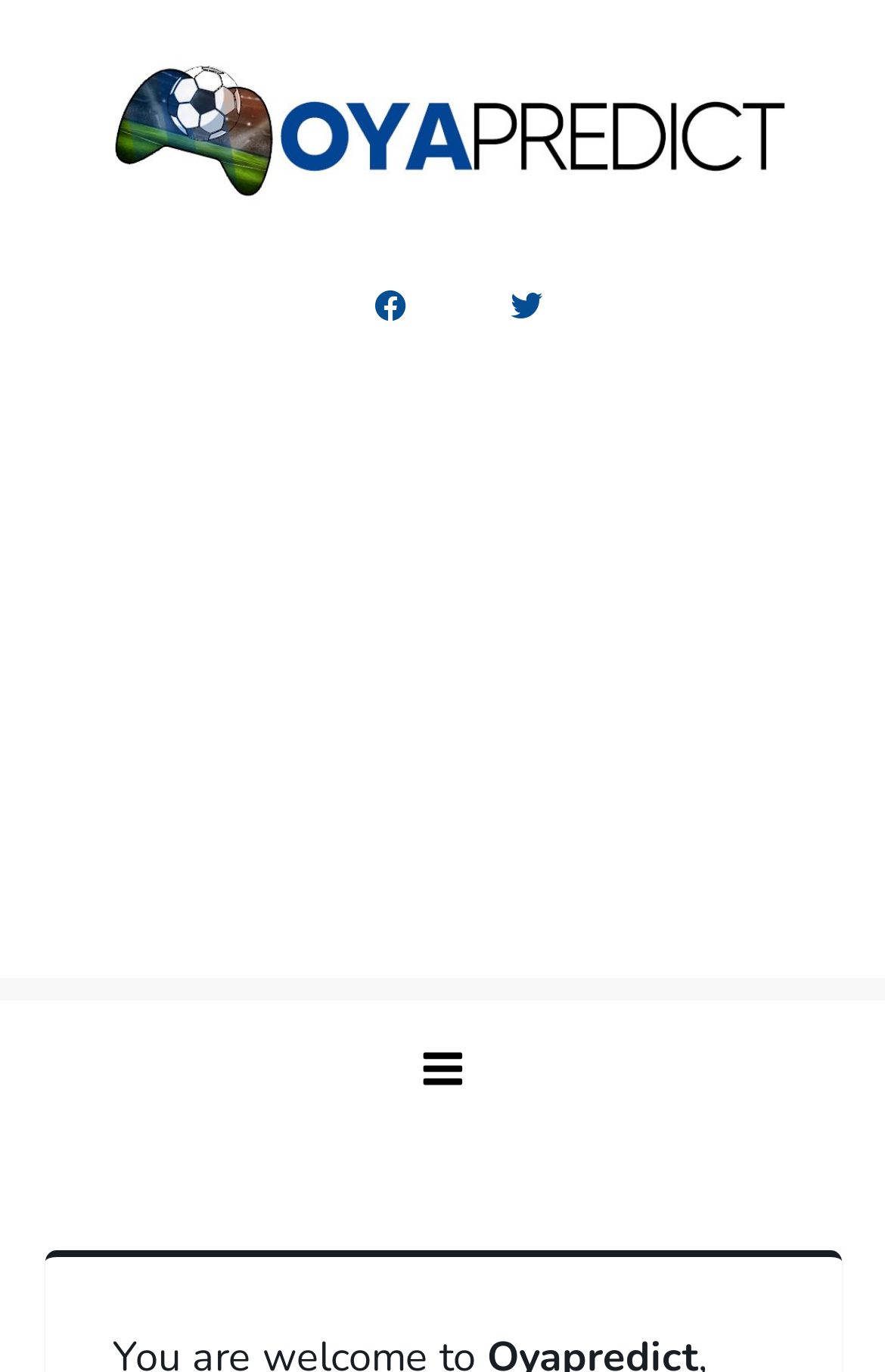What is the purpose of the button at the bottom? Analyze the screenshot and reply with just one word or a short phrase.

Menu